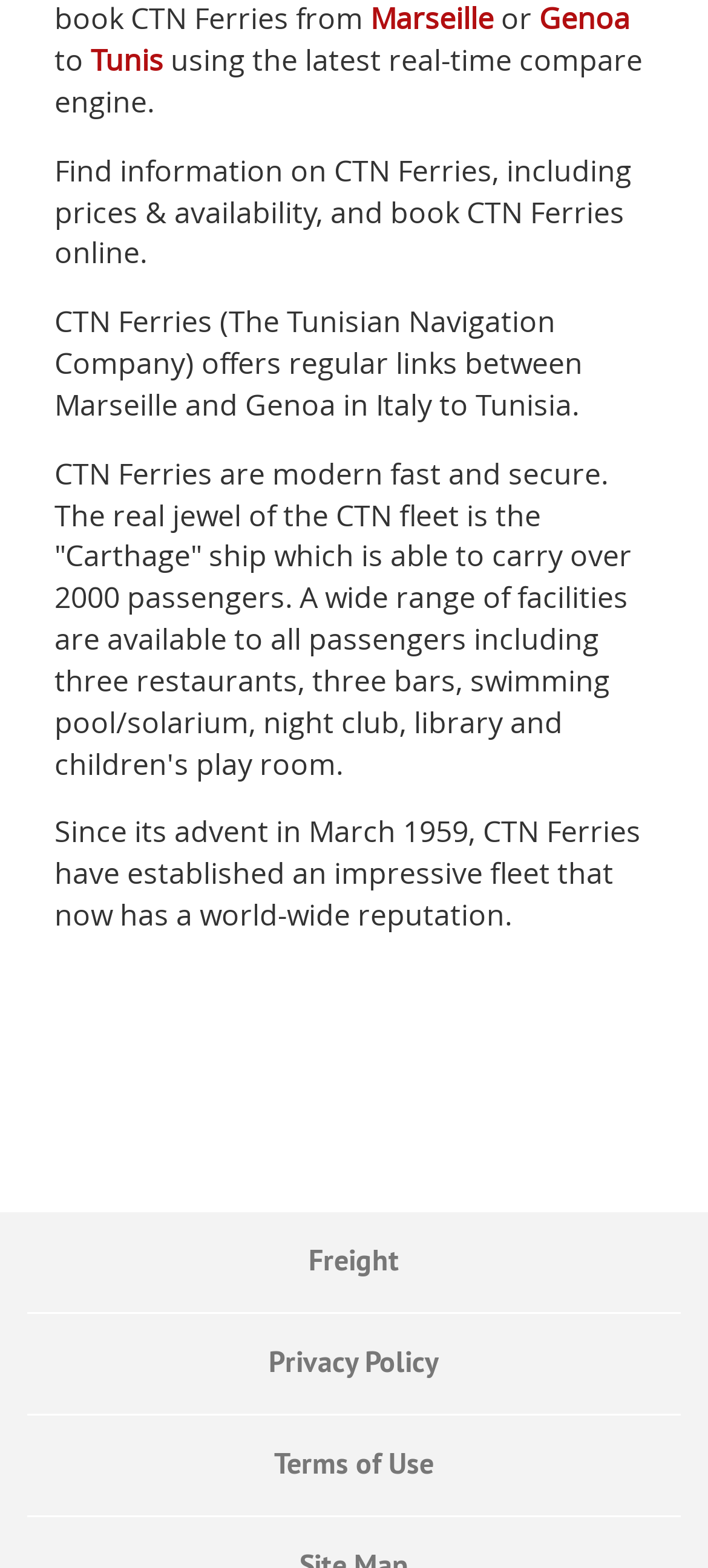Find the bounding box coordinates for the UI element that matches this description: "Privacy Policy".

[0.038, 0.838, 0.962, 0.901]